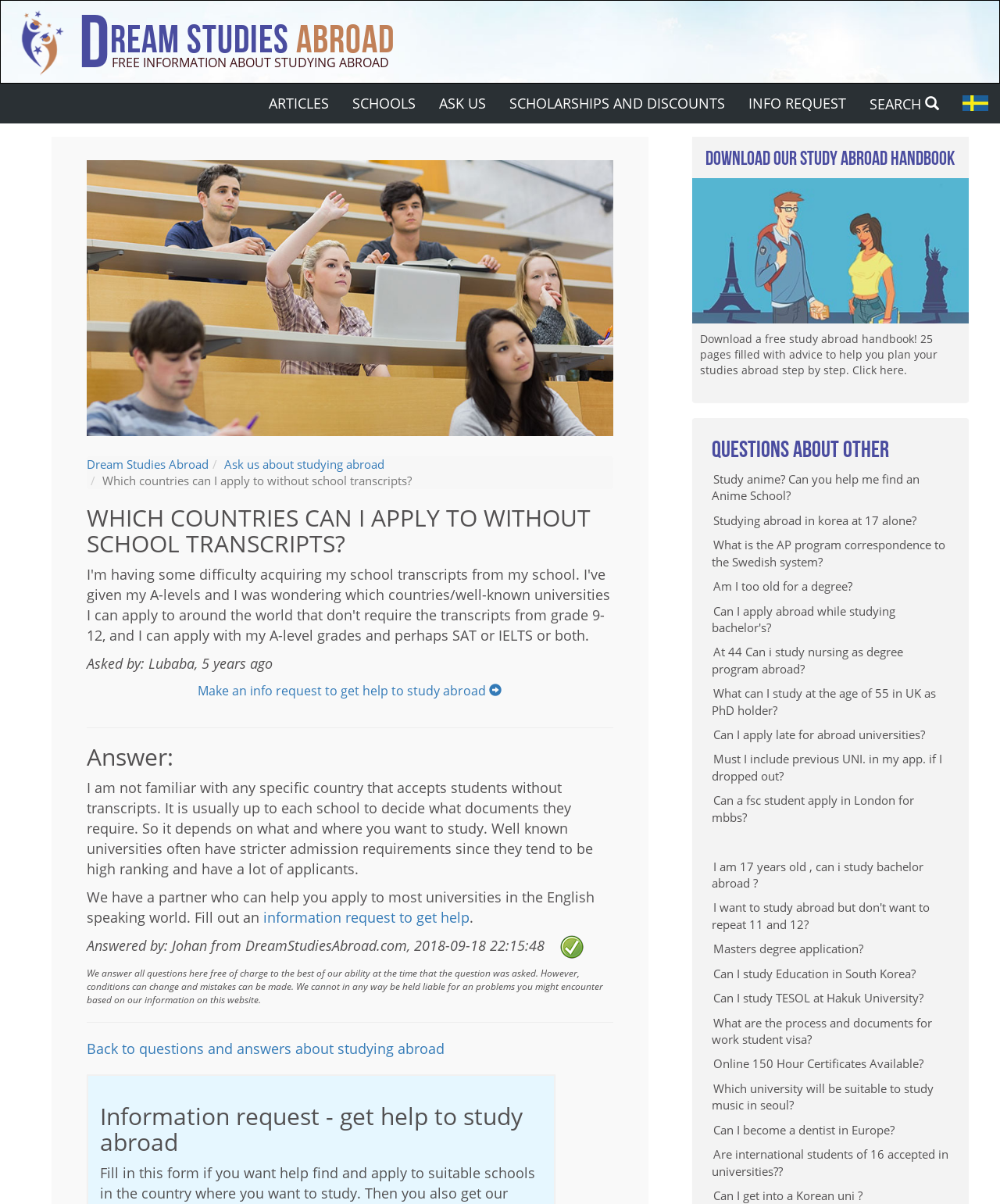Identify the bounding box coordinates of the region I need to click to complete this instruction: "Download the free study abroad handbook".

[0.692, 0.114, 0.969, 0.334]